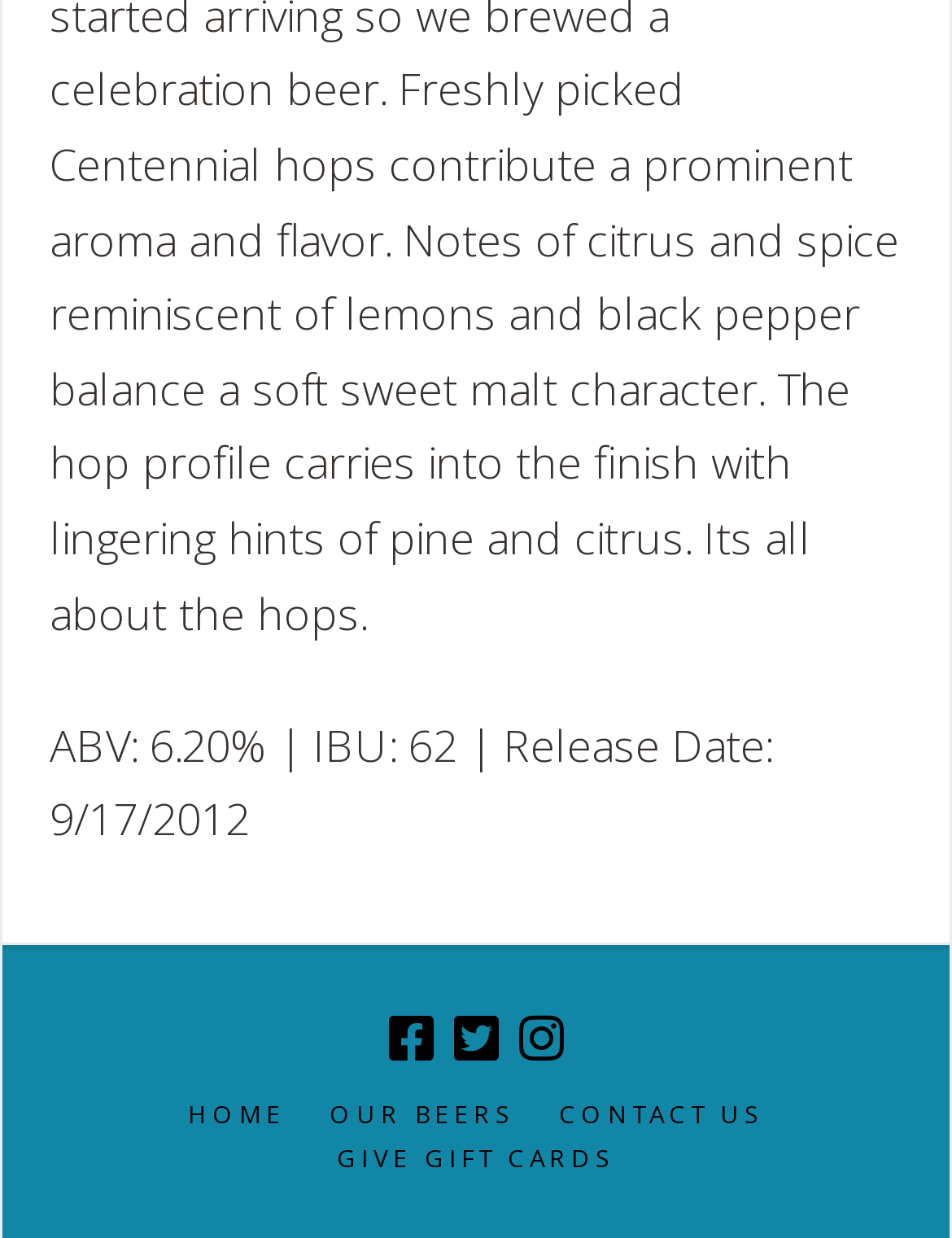Determine the bounding box coordinates of the UI element described below. Use the format (top-left x, top-left y, bottom-right x, bottom-right y) with floating point numbers between 0 and 1: Home

None